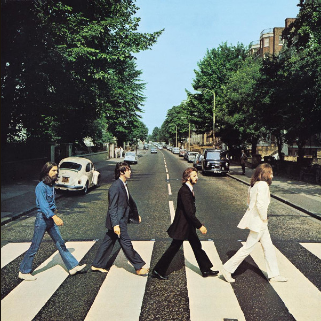Please look at the image and answer the question with a detailed explanation: What is the setting of the photograph?

The backdrop of the image features a peaceful street lined with lush greenery and parked cars, which is characteristic of 1960s London, providing a sense of time and place for the photograph.